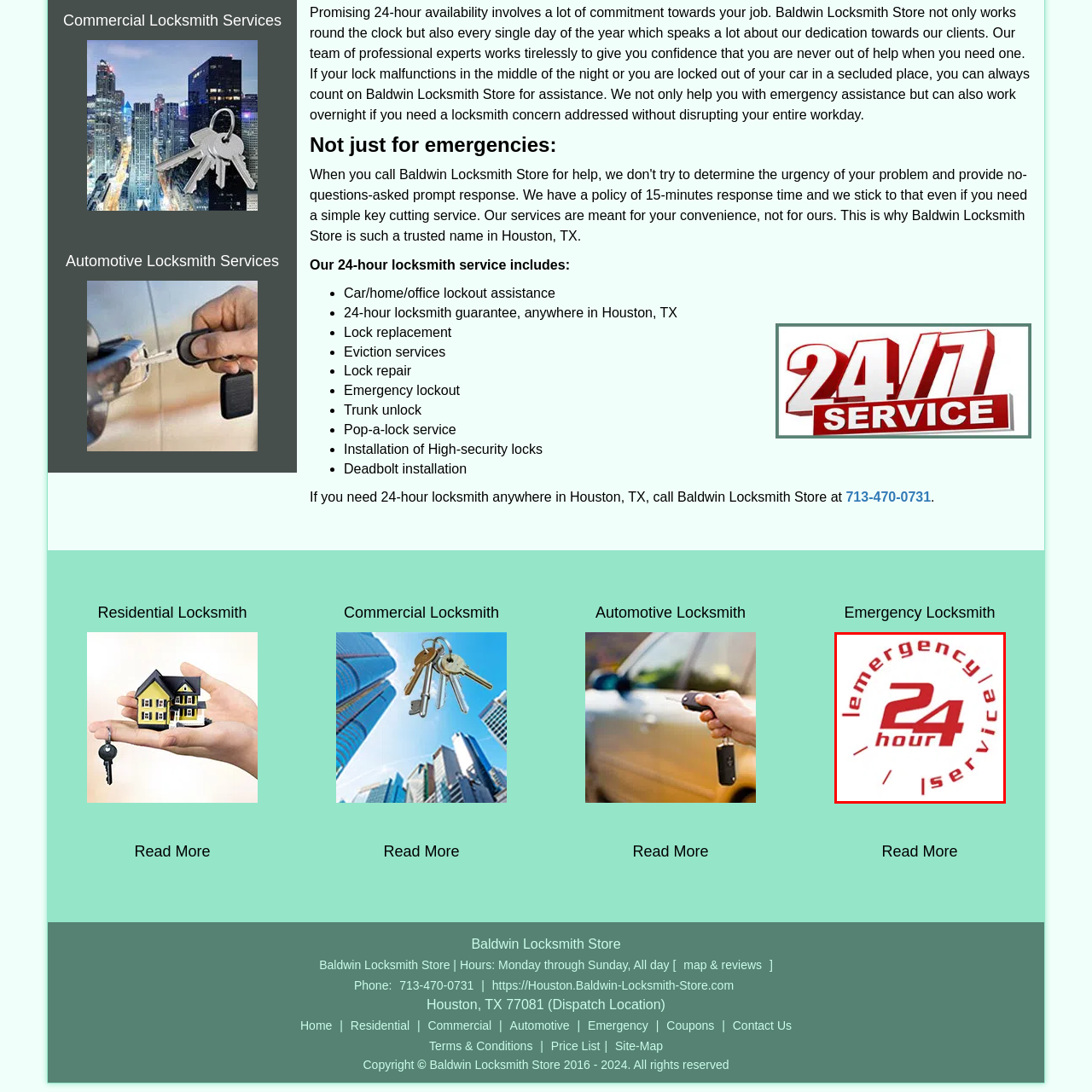Check the highlighted part in pink, What is the shape of the arrangement of words around the numerical '24'? 
Use a single word or phrase for your answer.

Arc